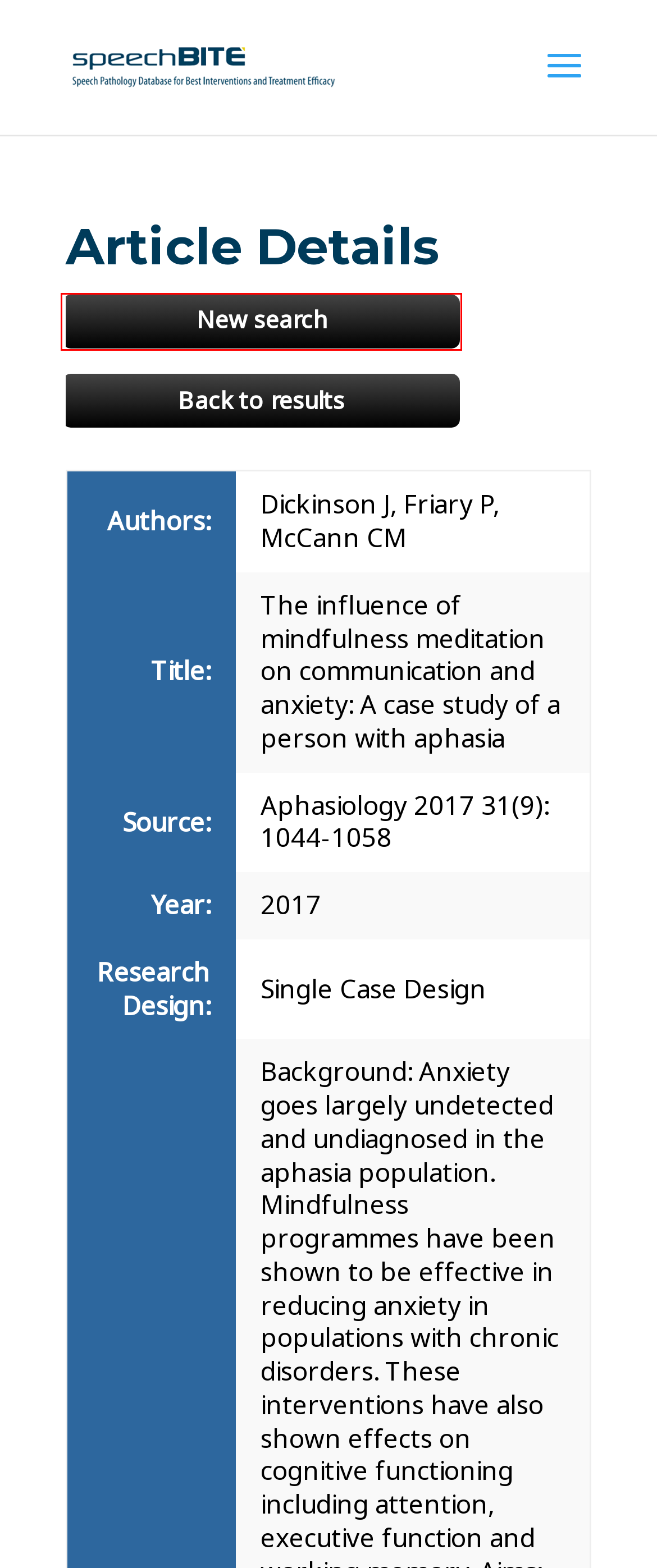Examine the webpage screenshot and identify the UI element enclosed in the red bounding box. Pick the webpage description that most accurately matches the new webpage after clicking the selected element. Here are the candidates:
A. speechBITE Glossary - speechBITE
B. Home - speechBITE
C. Advanced Search - speechBITE
D. FAQs - speechBITE
E. Contact - speechBITE
F. About - speechBITE
G. Stay Informed - speechBITE
H. Managing Search Results - speechBITE

C